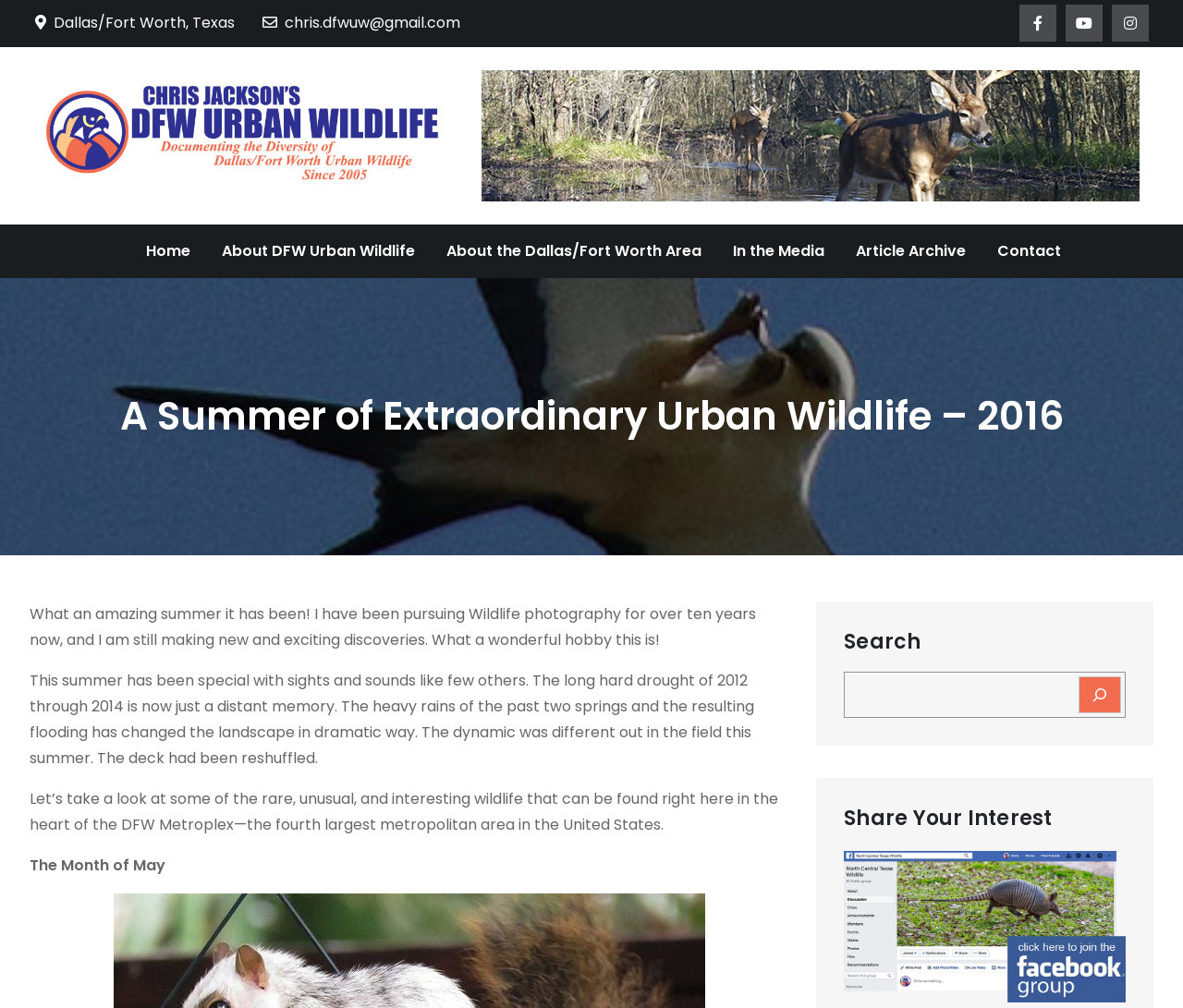Identify the bounding box coordinates of the clickable region to carry out the given instruction: "Share your interest in North Central Texas Wildlife".

[0.713, 0.908, 0.952, 0.929]